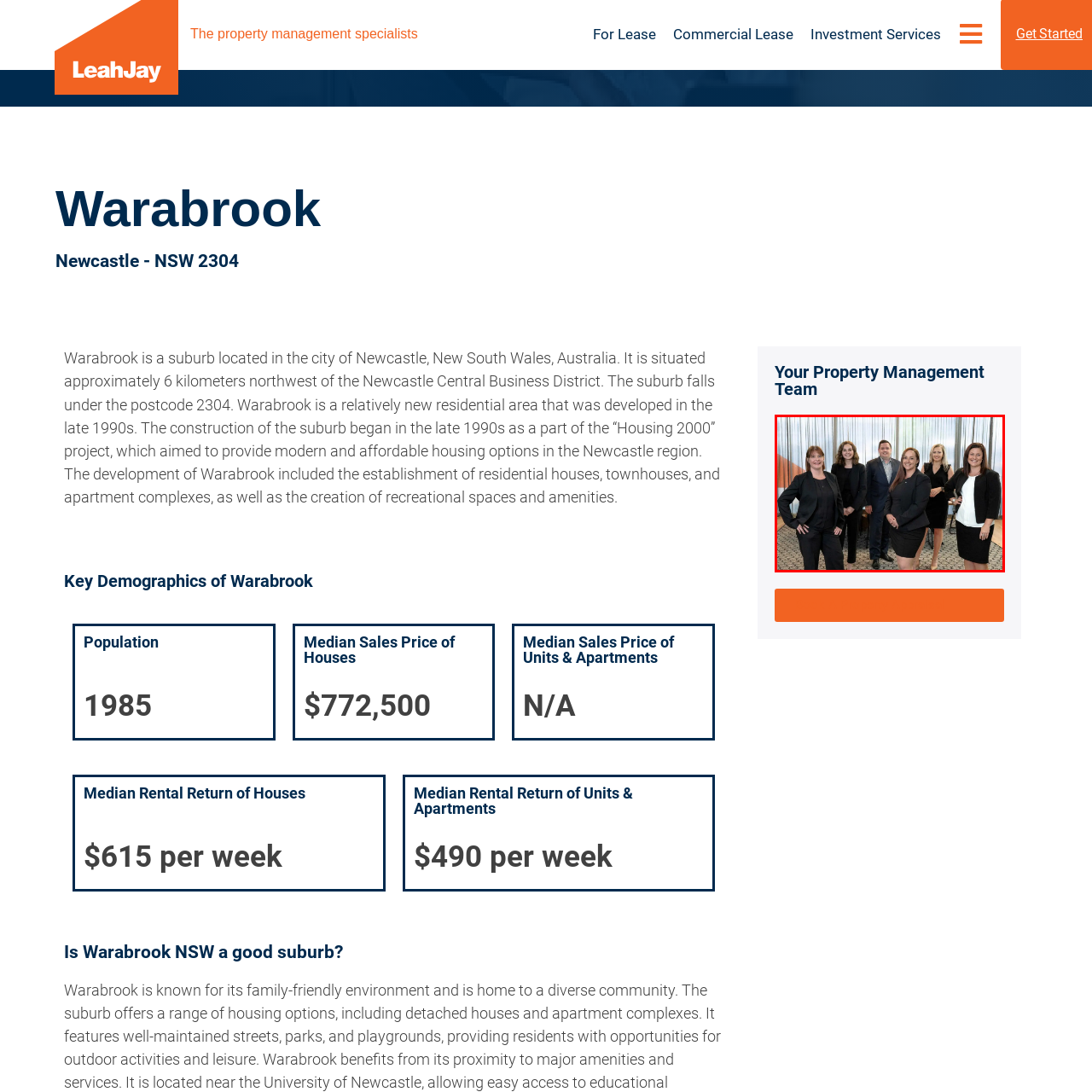Look at the image within the red outline, What is the attire of the team members? Answer with one word or phrase.

Formal business attire